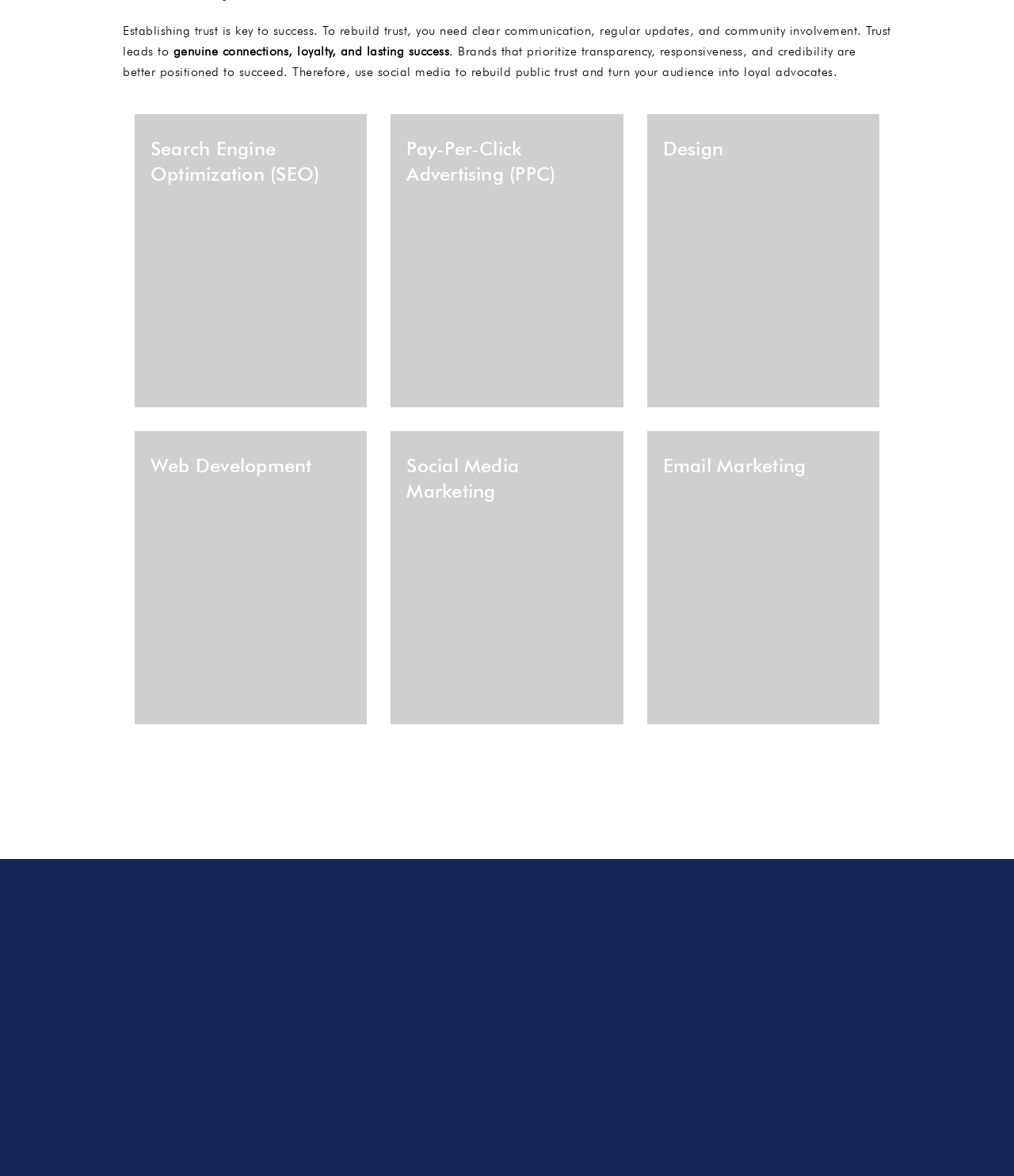Please find the bounding box coordinates of the element that needs to be clicked to perform the following instruction: "Enter your email". The bounding box coordinates should be four float numbers between 0 and 1, represented as [left, top, right, bottom].

None